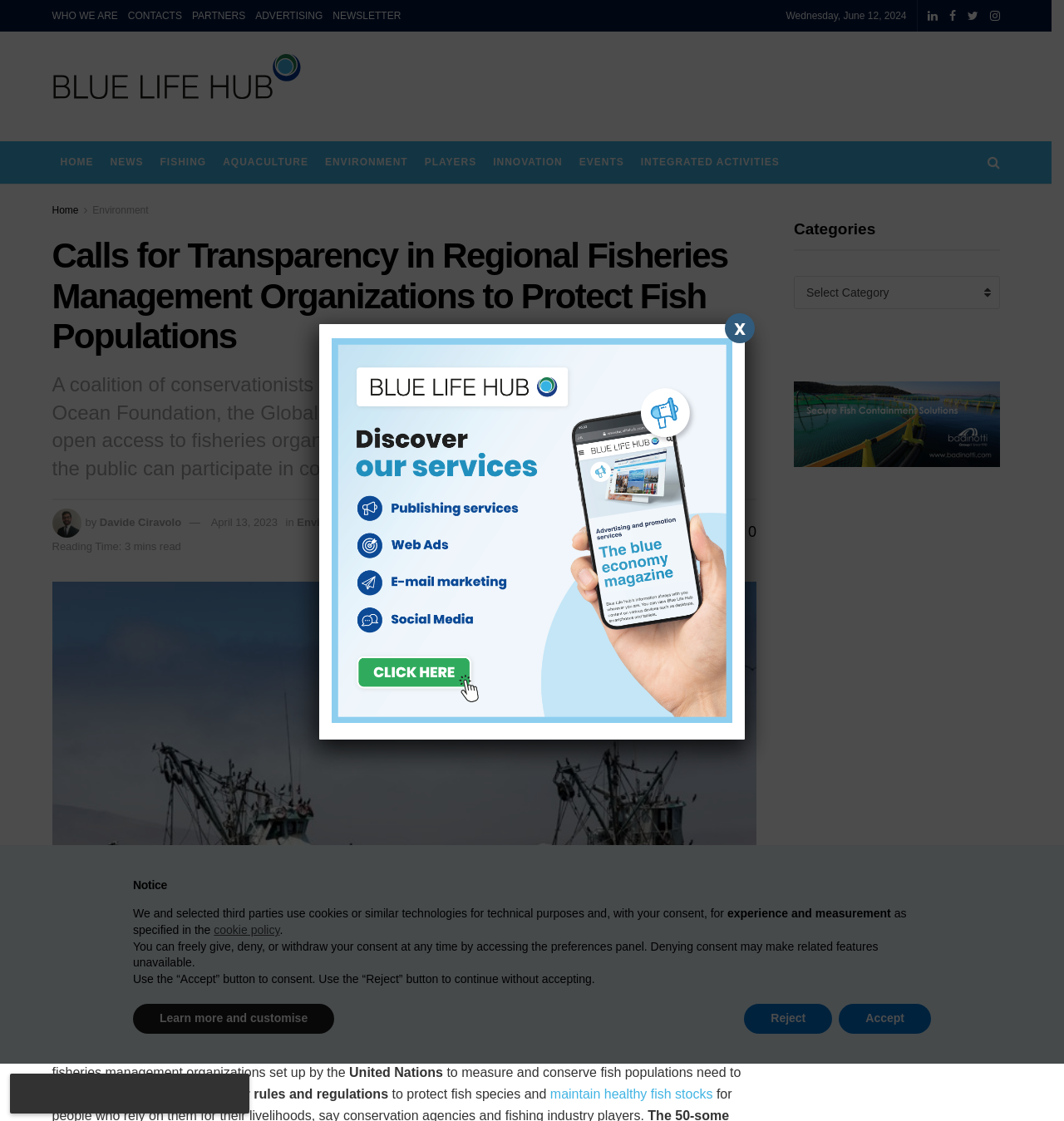Can you find the bounding box coordinates for the element to click on to achieve the instruction: "View the image"?

[0.049, 0.519, 0.711, 0.887]